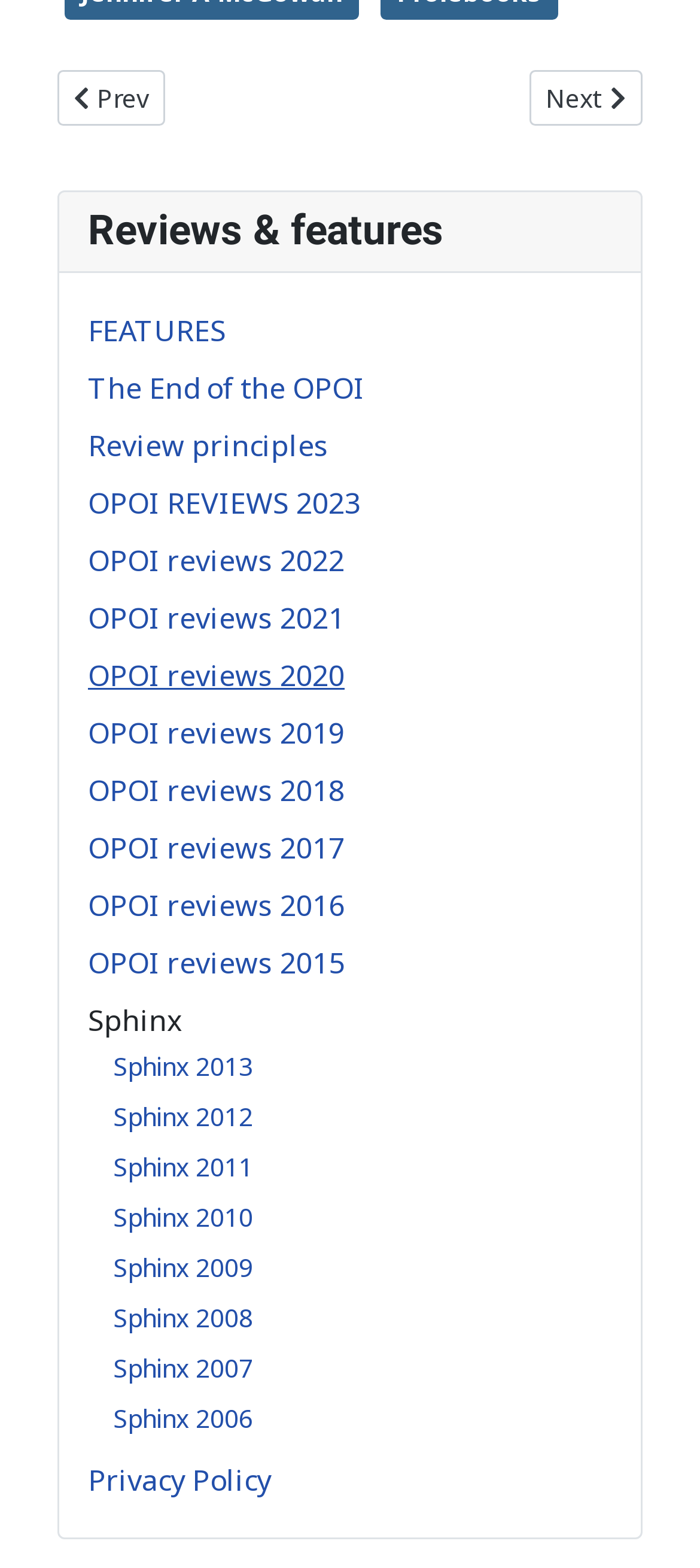Identify the coordinates of the bounding box for the element that must be clicked to accomplish the instruction: "Go back to top".

[0.862, 0.933, 0.959, 0.981]